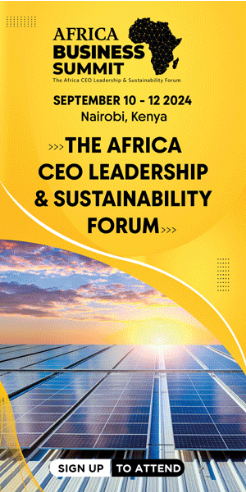Answer briefly with one word or phrase:
What is the primary color scheme of the promotional banner?

Yellow